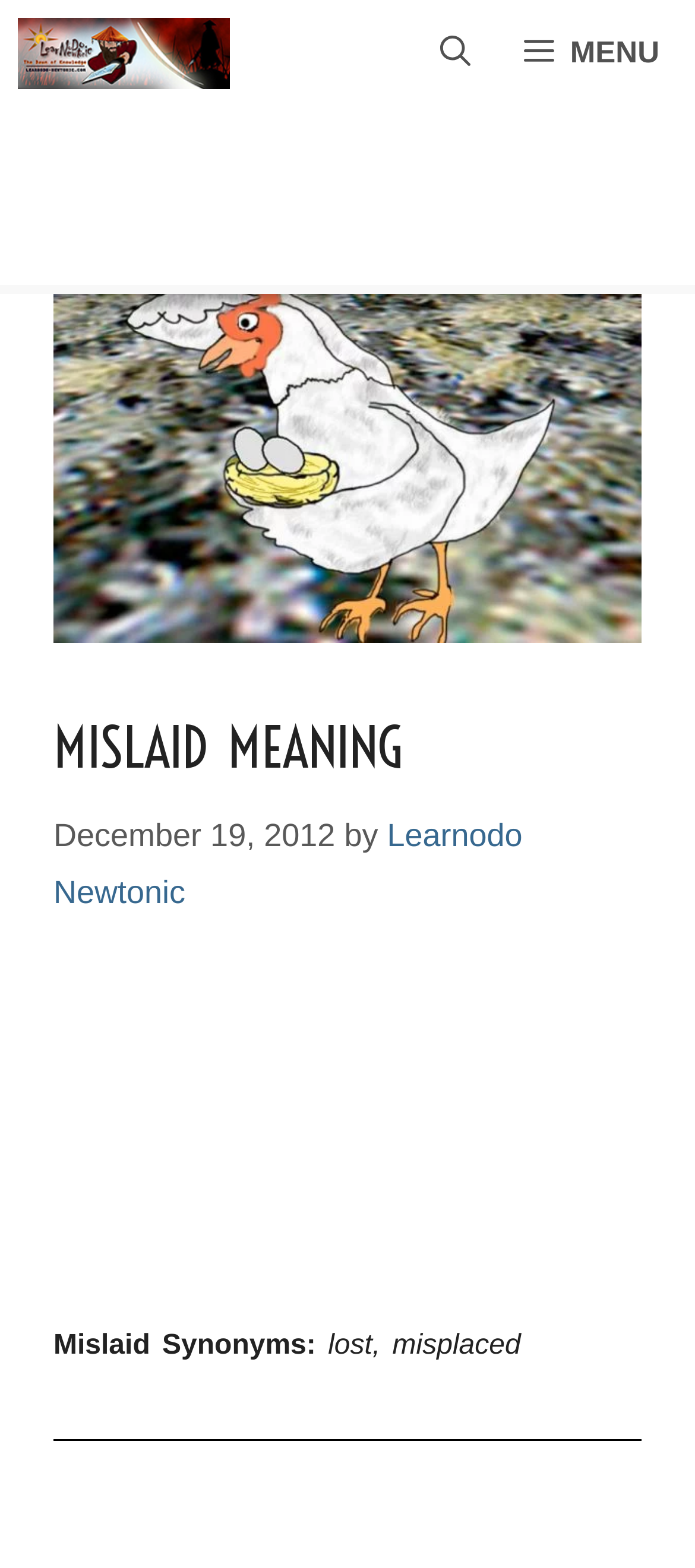What is the main topic of the webpage?
Give a one-word or short phrase answer based on the image.

Mislaid Meaning